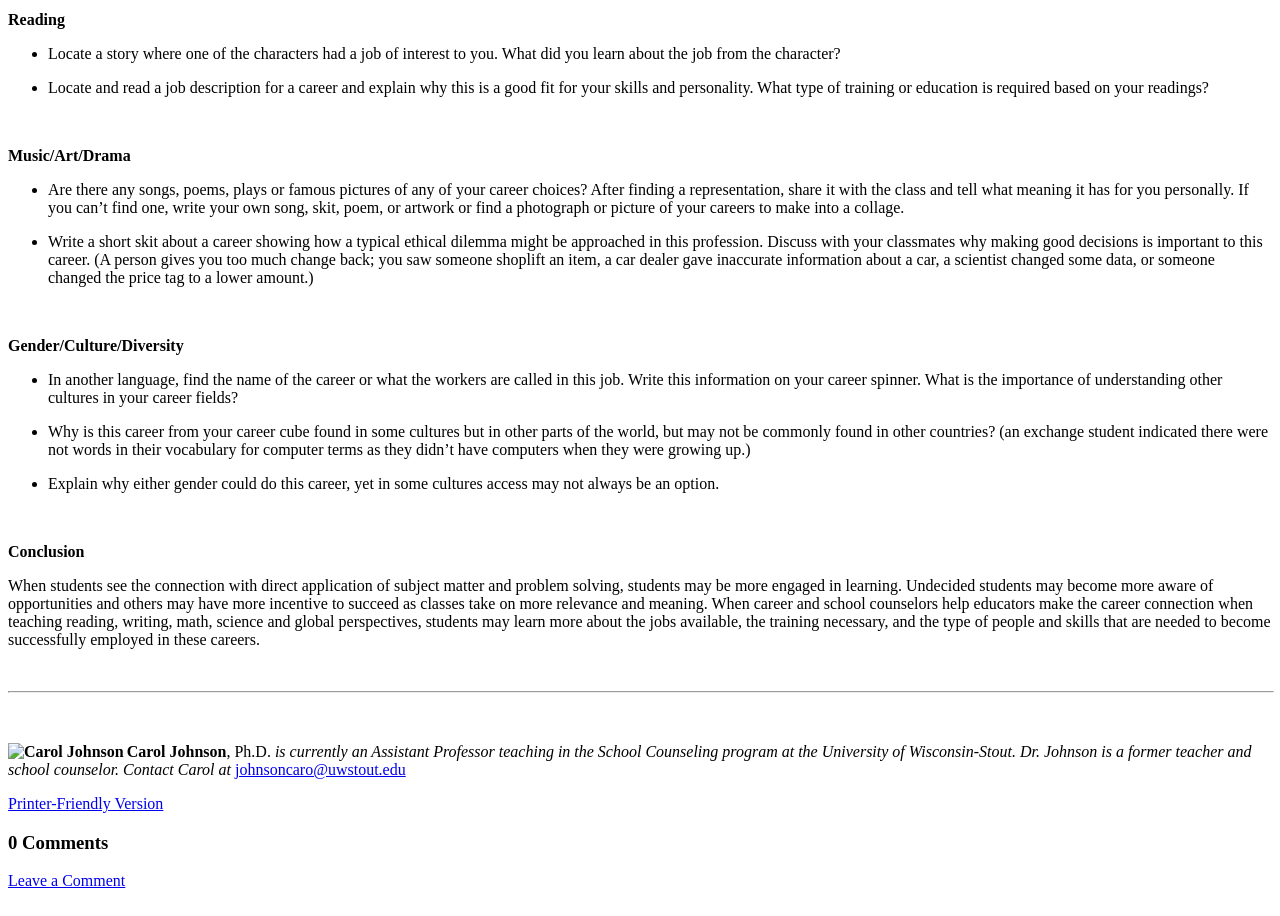Provide the bounding box coordinates for the UI element that is described by this text: "Leave a Comment". The coordinates should be in the form of four float numbers between 0 and 1: [left, top, right, bottom].

[0.006, 0.952, 0.098, 0.971]